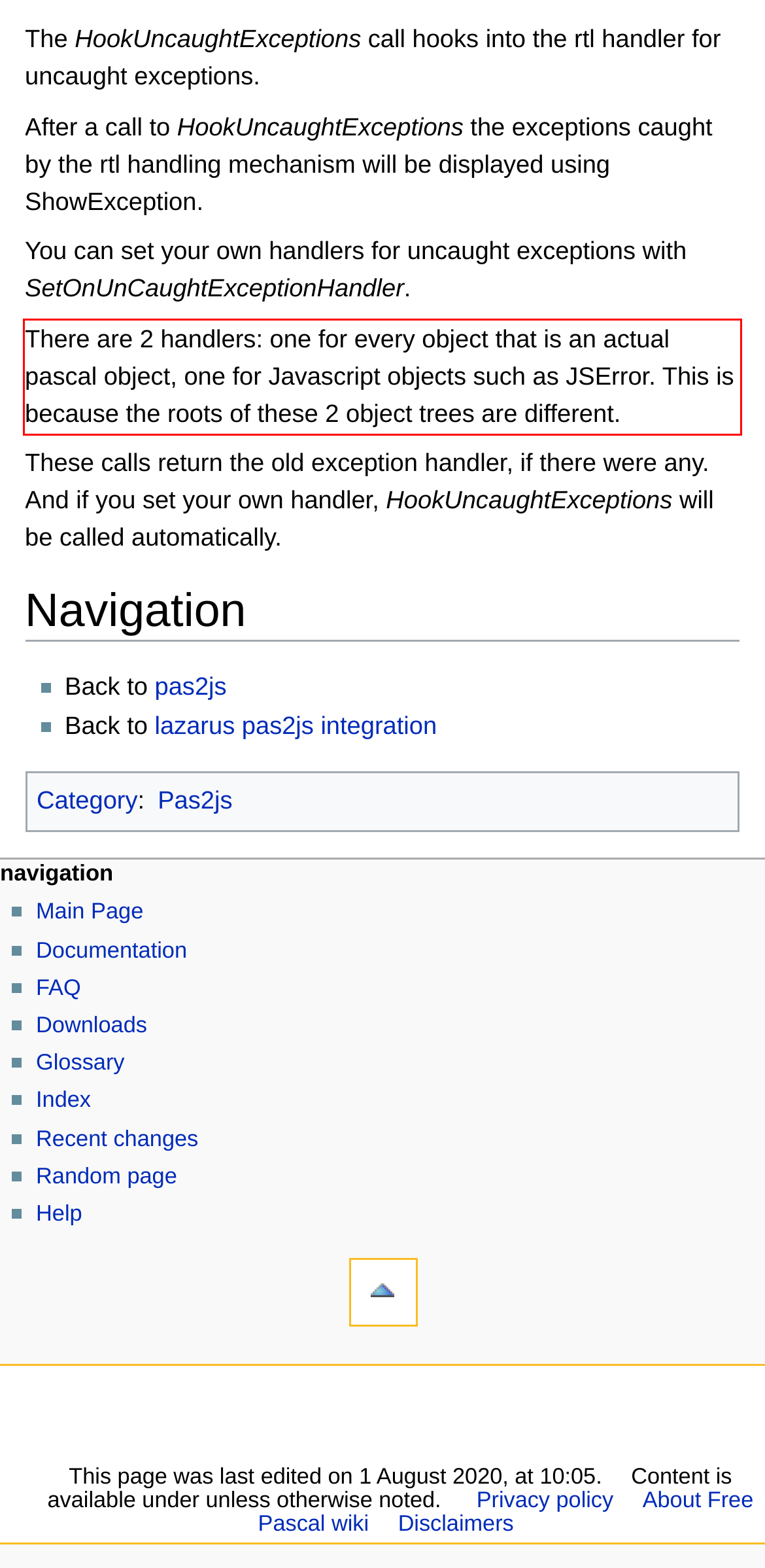Analyze the red bounding box in the provided webpage screenshot and generate the text content contained within.

There are 2 handlers: one for every object that is an actual pascal object, one for Javascript objects such as JSError. This is because the roots of these 2 object trees are different.